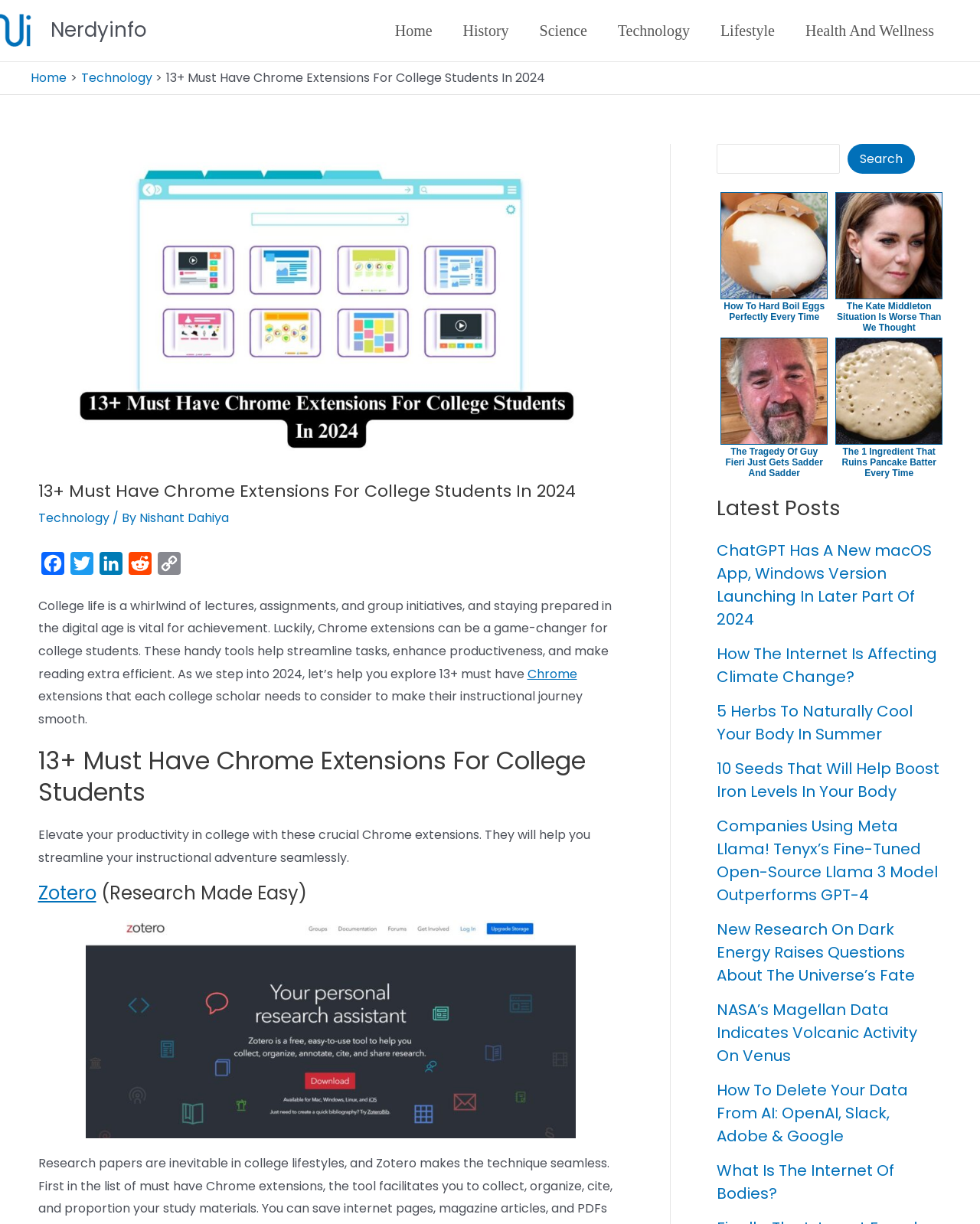What is the section below the article about?
Using the image, provide a concise answer in one word or a short phrase.

Latest Posts